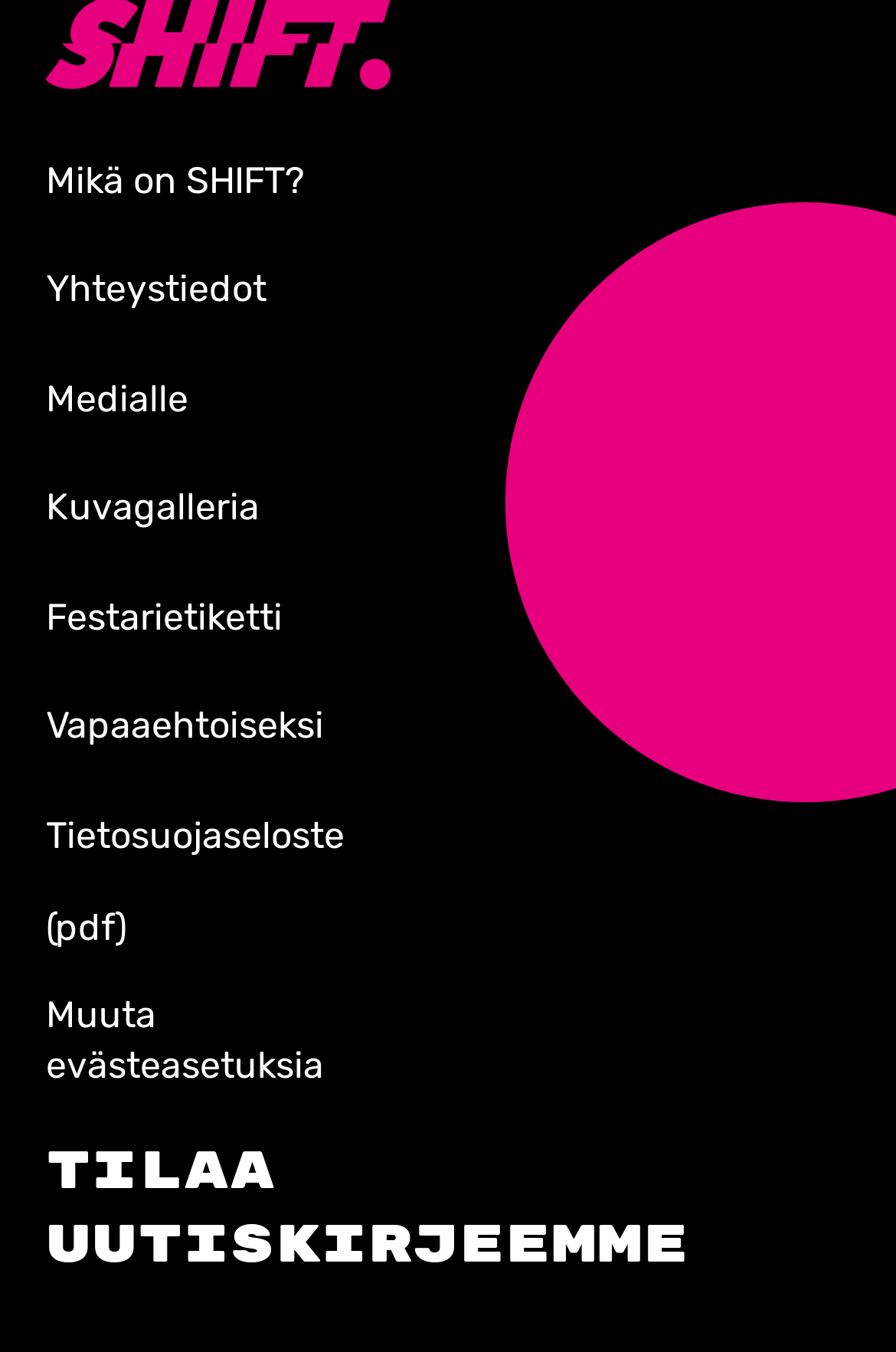Can you provide the bounding box coordinates for the element that should be clicked to implement the instruction: "Subscribe to our newsletter"?

[0.051, 0.843, 0.769, 0.945]